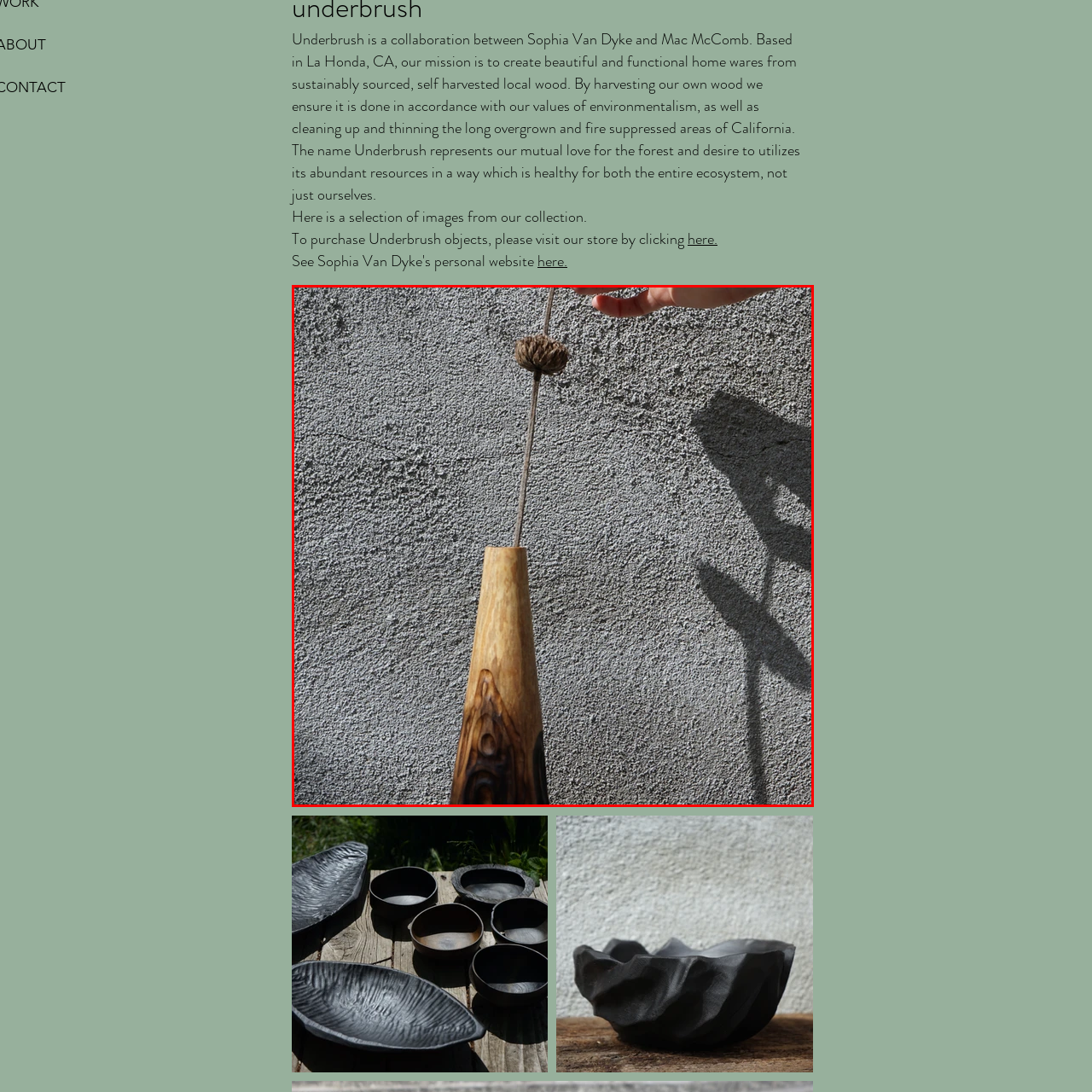Examine the image within the red border, What is the background of the image? 
Please provide a one-word or one-phrase answer.

Rugged, gray surface